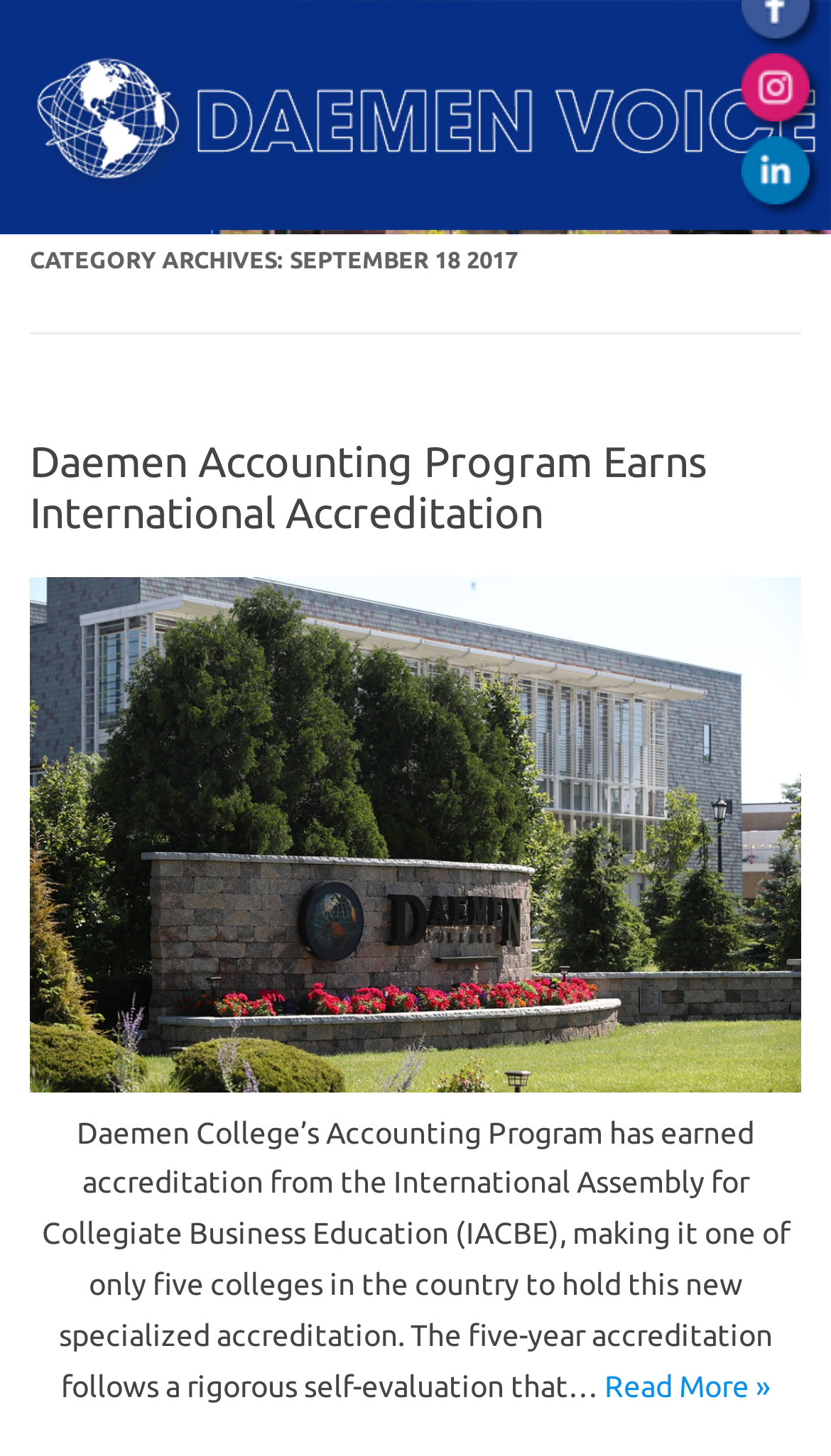Respond with a single word or phrase to the following question: What social media platform is mentioned alongside LinkedIn?

Instagram